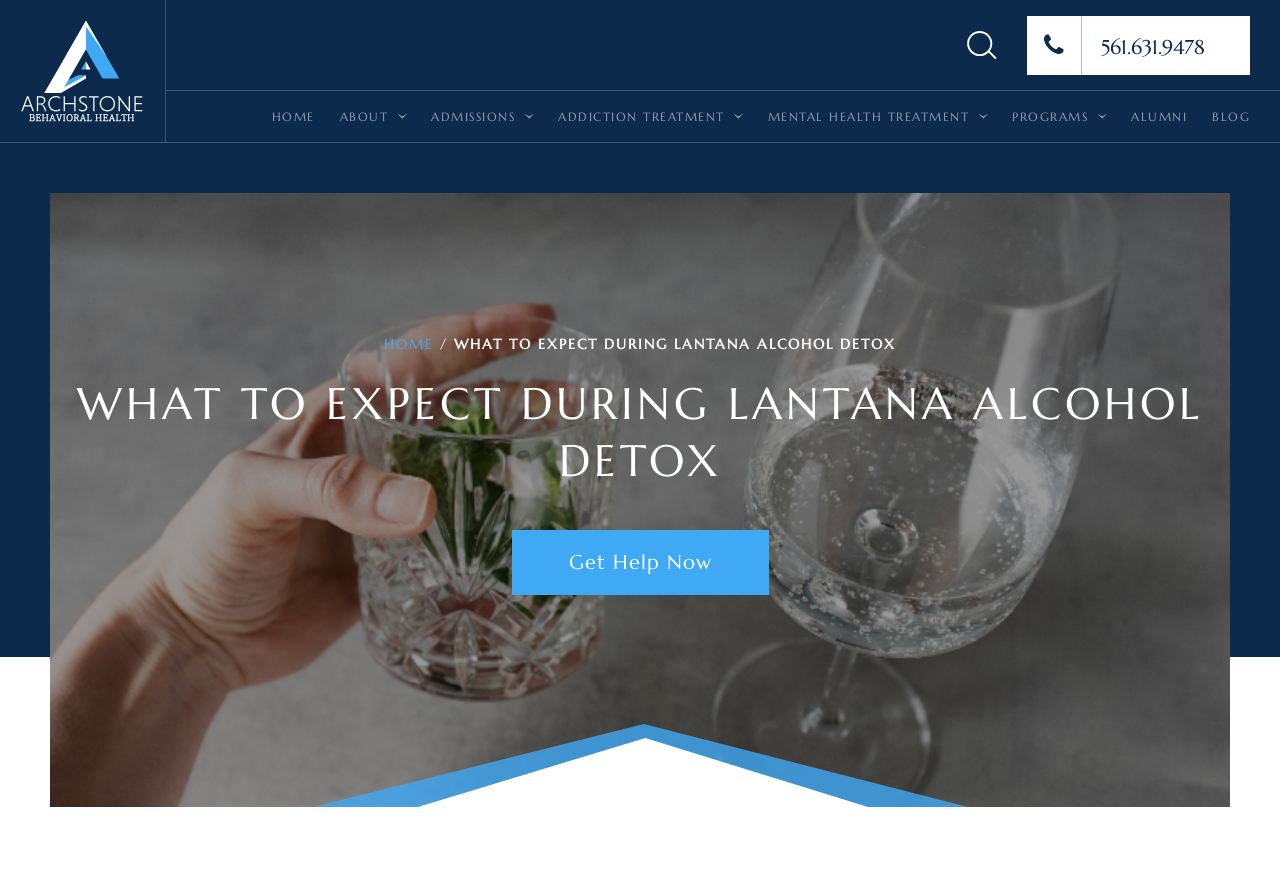Please specify the bounding box coordinates for the clickable region that will help you carry out the instruction: "search something".

[0.755, 0.035, 0.779, 0.066]